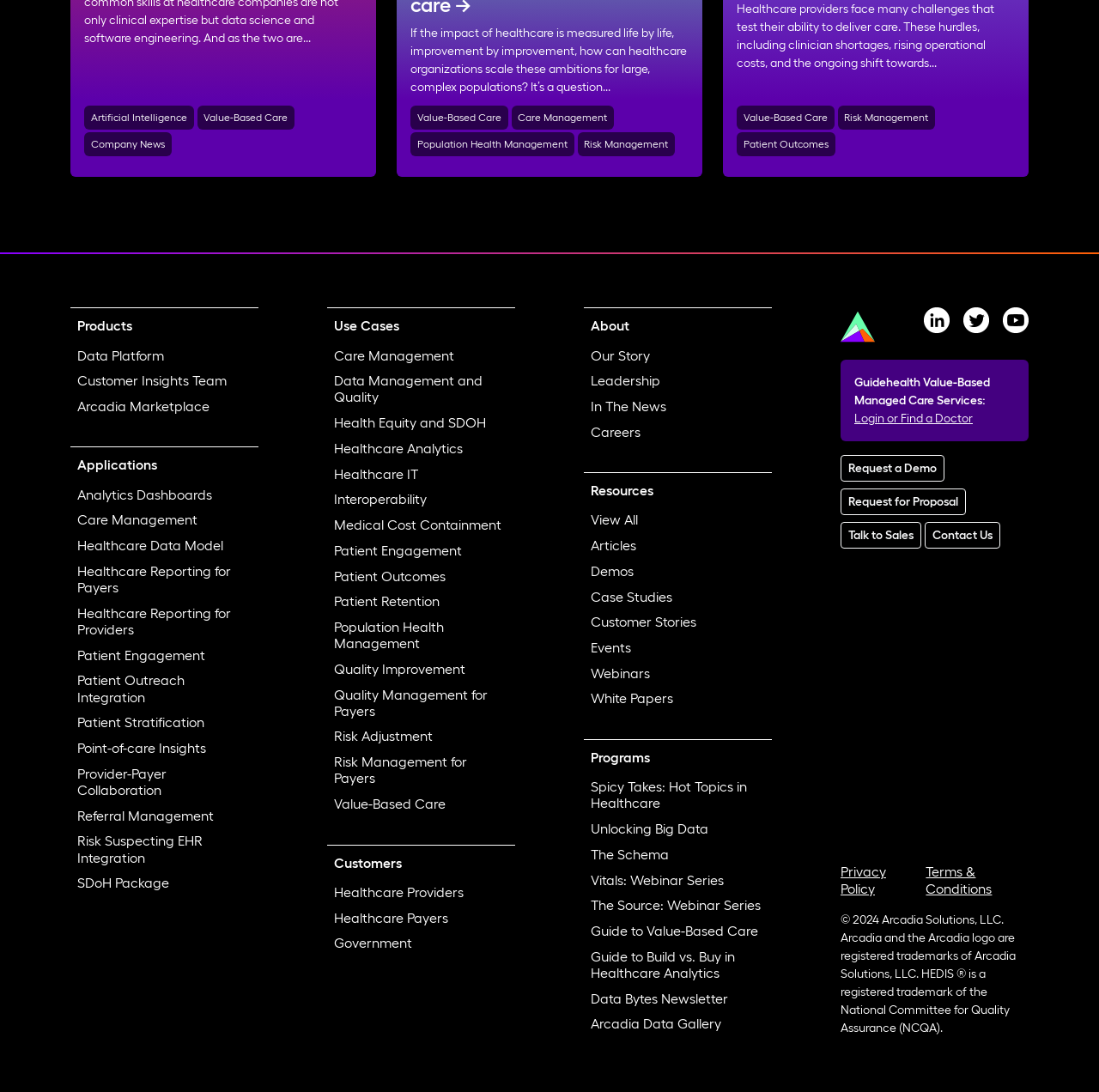What type of resources are available on this webpage?
Please use the image to provide an in-depth answer to the question.

The 'Resources' section has links to various types of resources, including articles, demos, case studies, customer stories, events, webinars, and white papers, which suggests that the webpage provides a range of resources for users to learn more about healthcare technology and Arcadia's solutions.